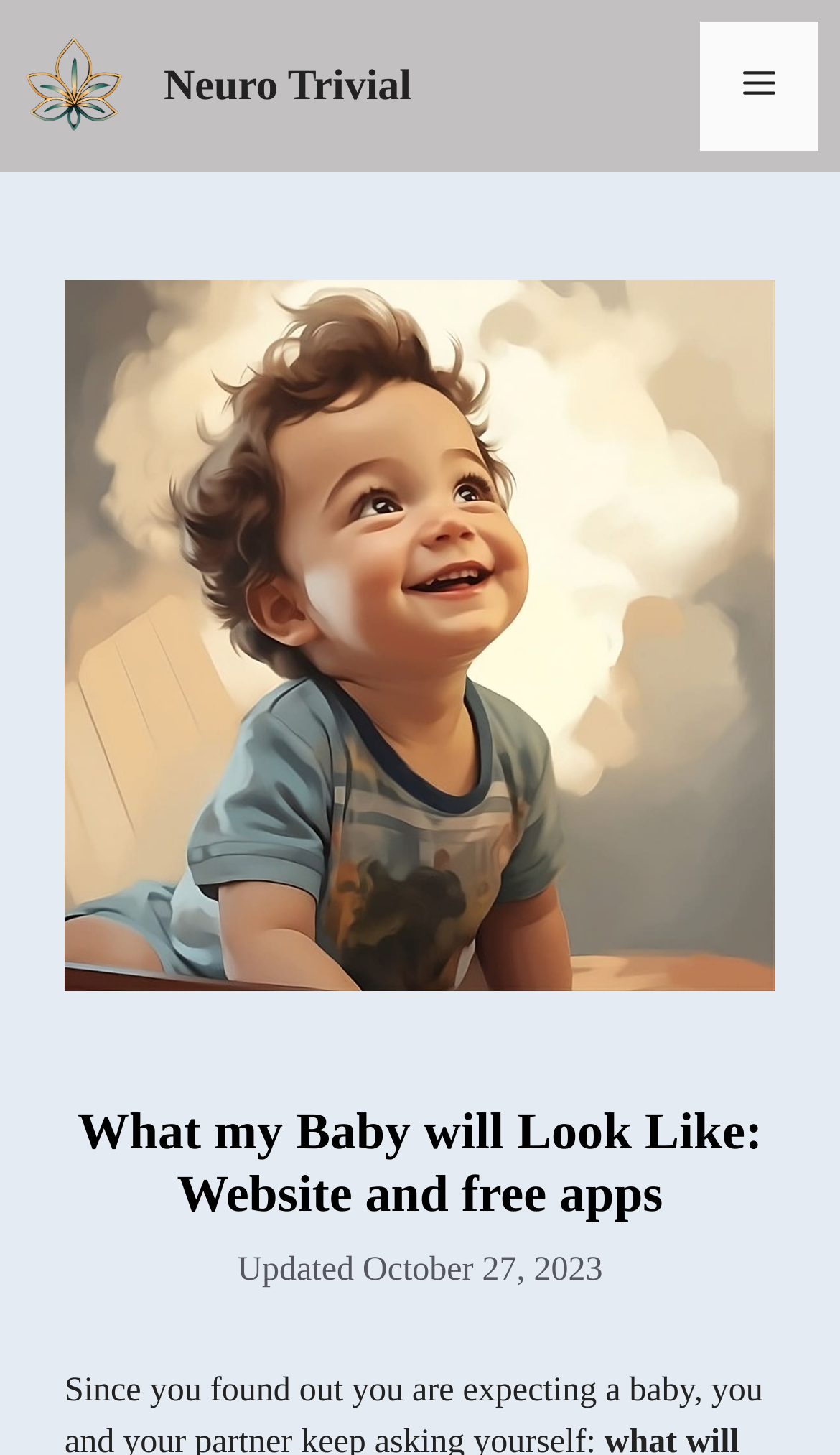Provide the bounding box coordinates of the HTML element this sentence describes: "Menu".

[0.833, 0.015, 0.974, 0.104]